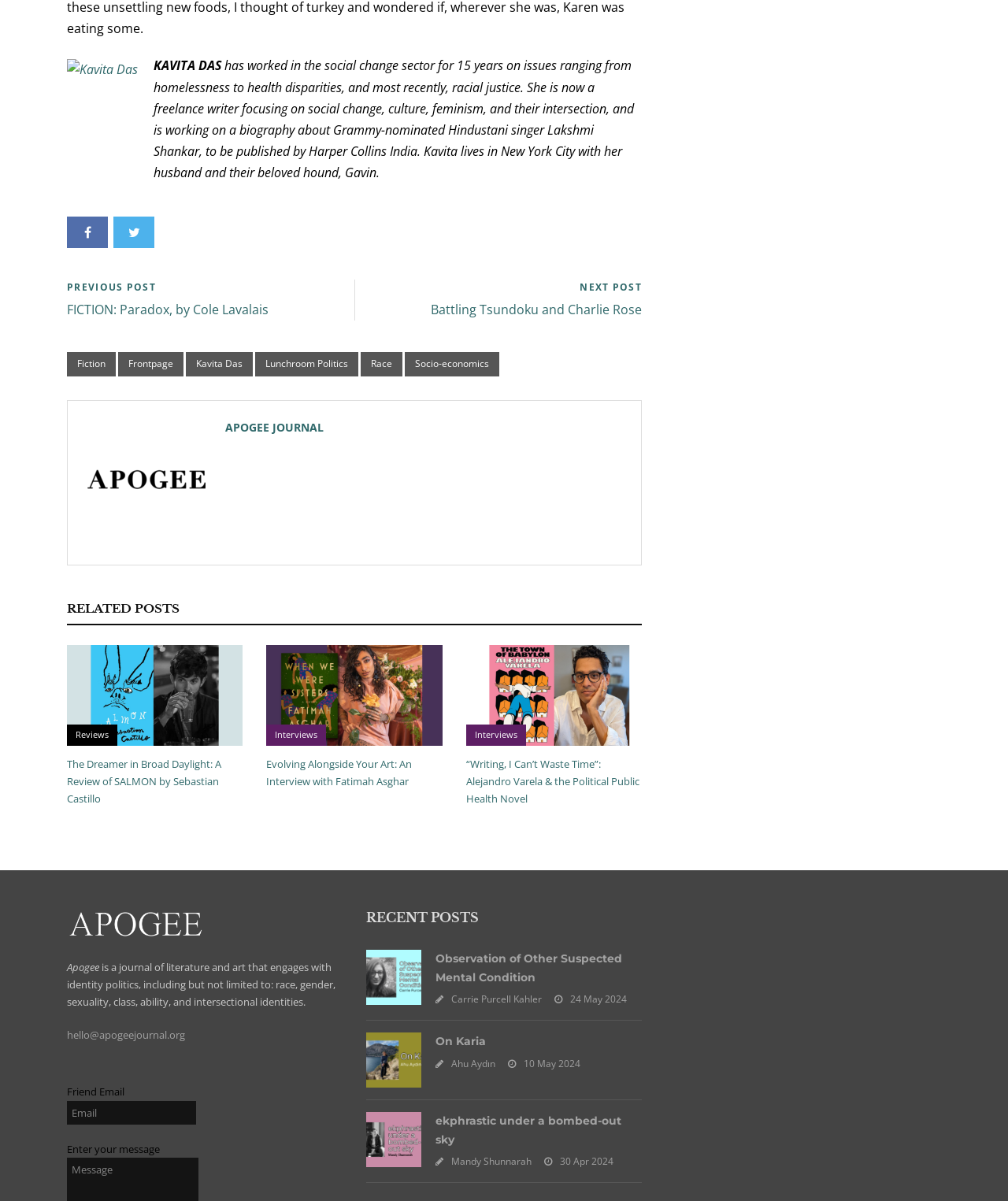Please answer the following question as detailed as possible based on the image: 
What is the theme of the journal?

The webpage contains a static text that describes the journal as 'a journal of literature and art that engages with identity politics, including but not limited to: race, gender, sexuality, class, ability, and intersectional identities', which suggests that the theme of the journal is identity politics.